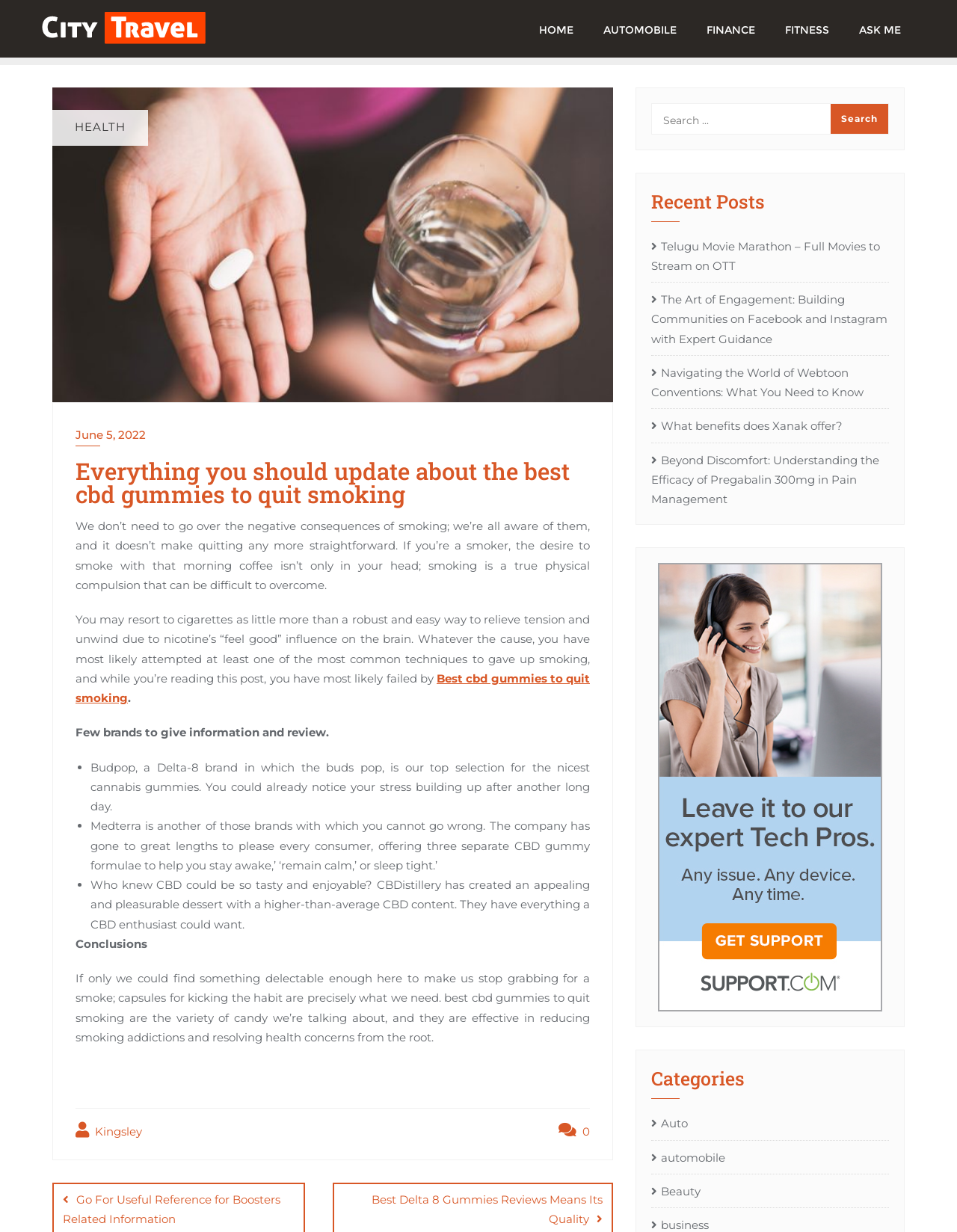What is the tone of the webpage content?
Refer to the image and offer an in-depth and detailed answer to the question.

The tone of the webpage content is informative, providing readers with detailed information about CBD gummies and their benefits in quitting smoking. The language used is neutral and objective, aiming to educate readers rather than persuade them.